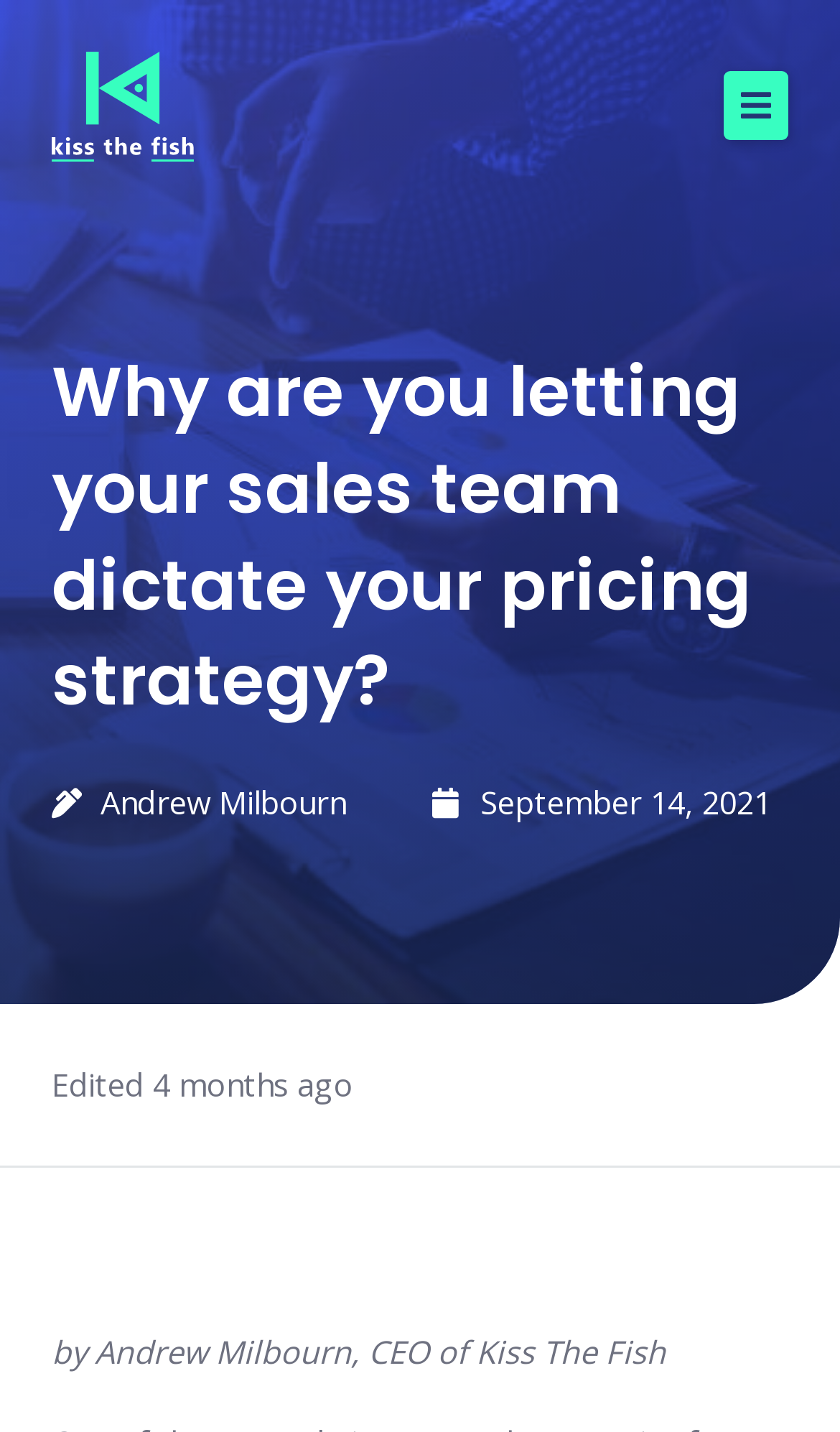Respond to the question below with a single word or phrase:
What is the name of the company?

Kiss The Fish Ltd